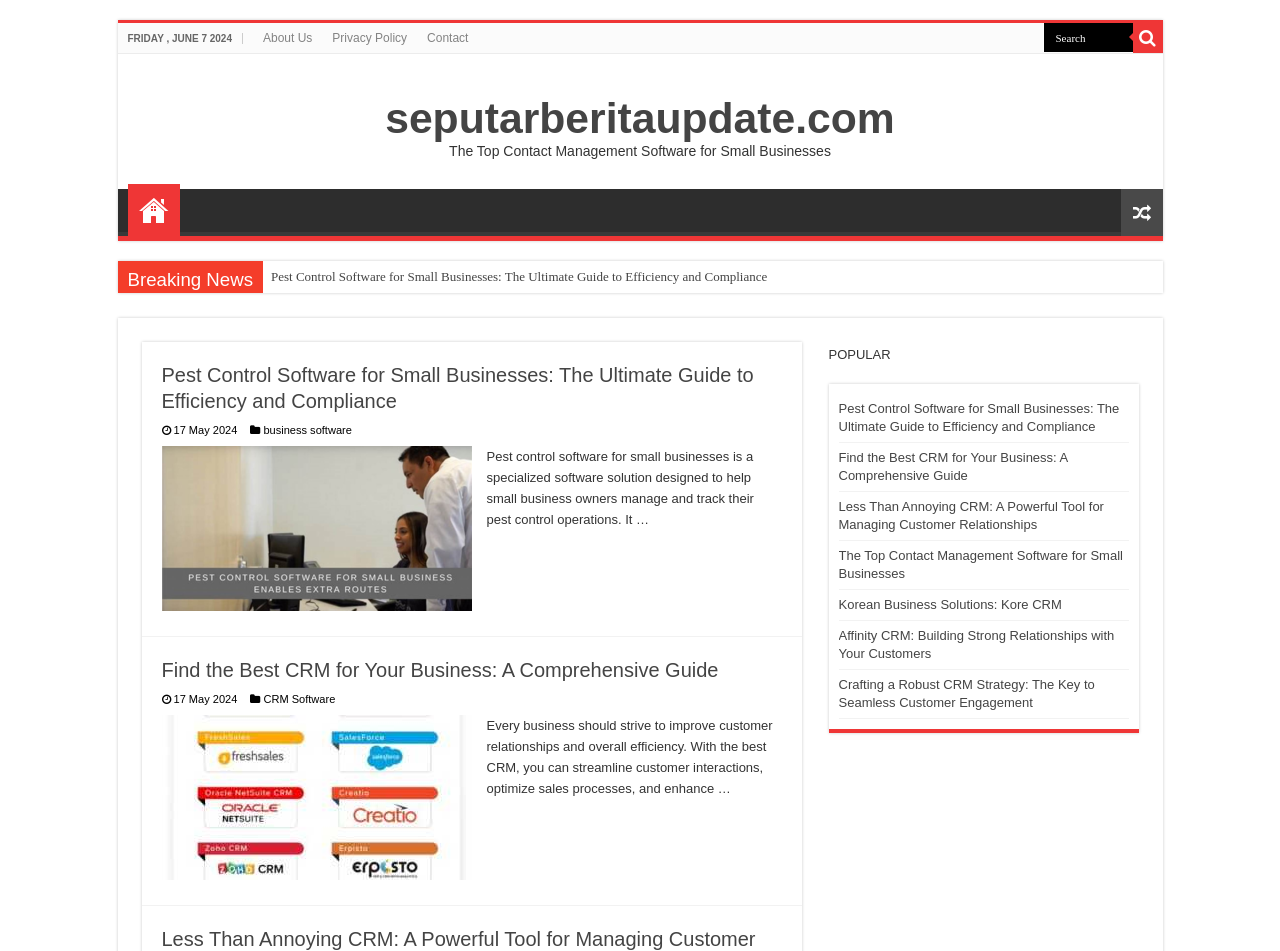Respond with a single word or phrase for the following question: 
What is the function of the button with the icon ''?

HOME